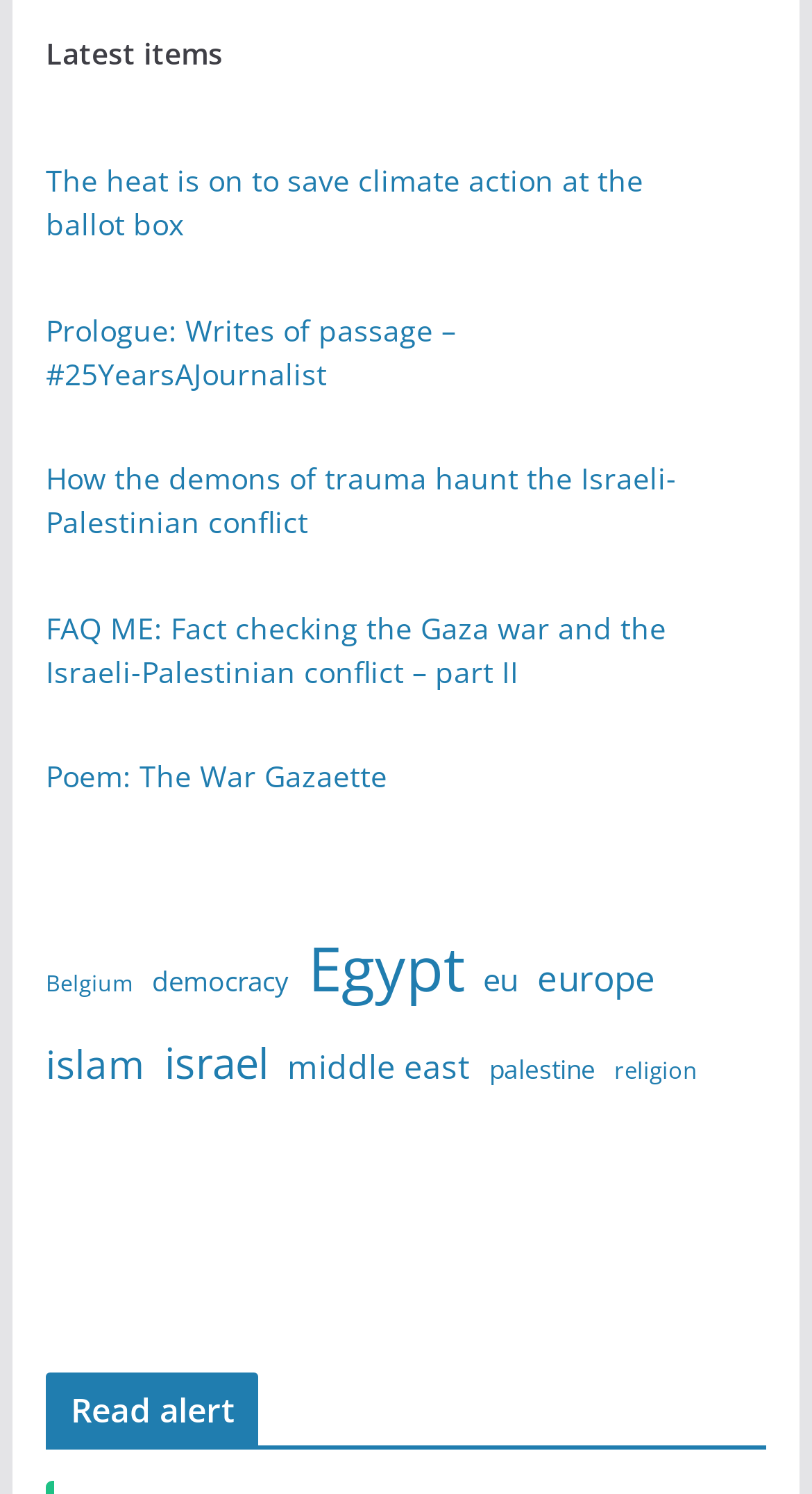Given the description of the UI element: "alt="Visit Us" title="Visit Us"", predict the bounding box coordinates in the form of [left, top, right, bottom], with each value being a float between 0 and 1.

[0.272, 0.62, 0.51, 0.652]